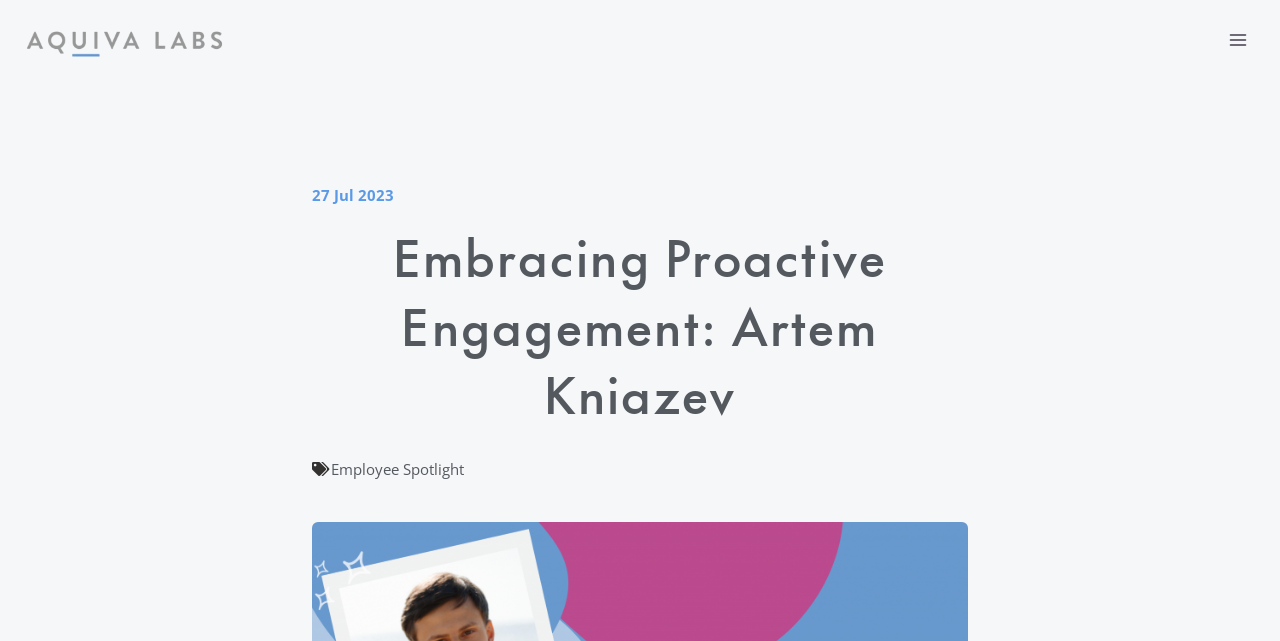Determine the bounding box coordinates for the UI element with the following description: "Cats & Dogs". The coordinates should be four float numbers between 0 and 1, represented as [left, top, right, bottom].

None